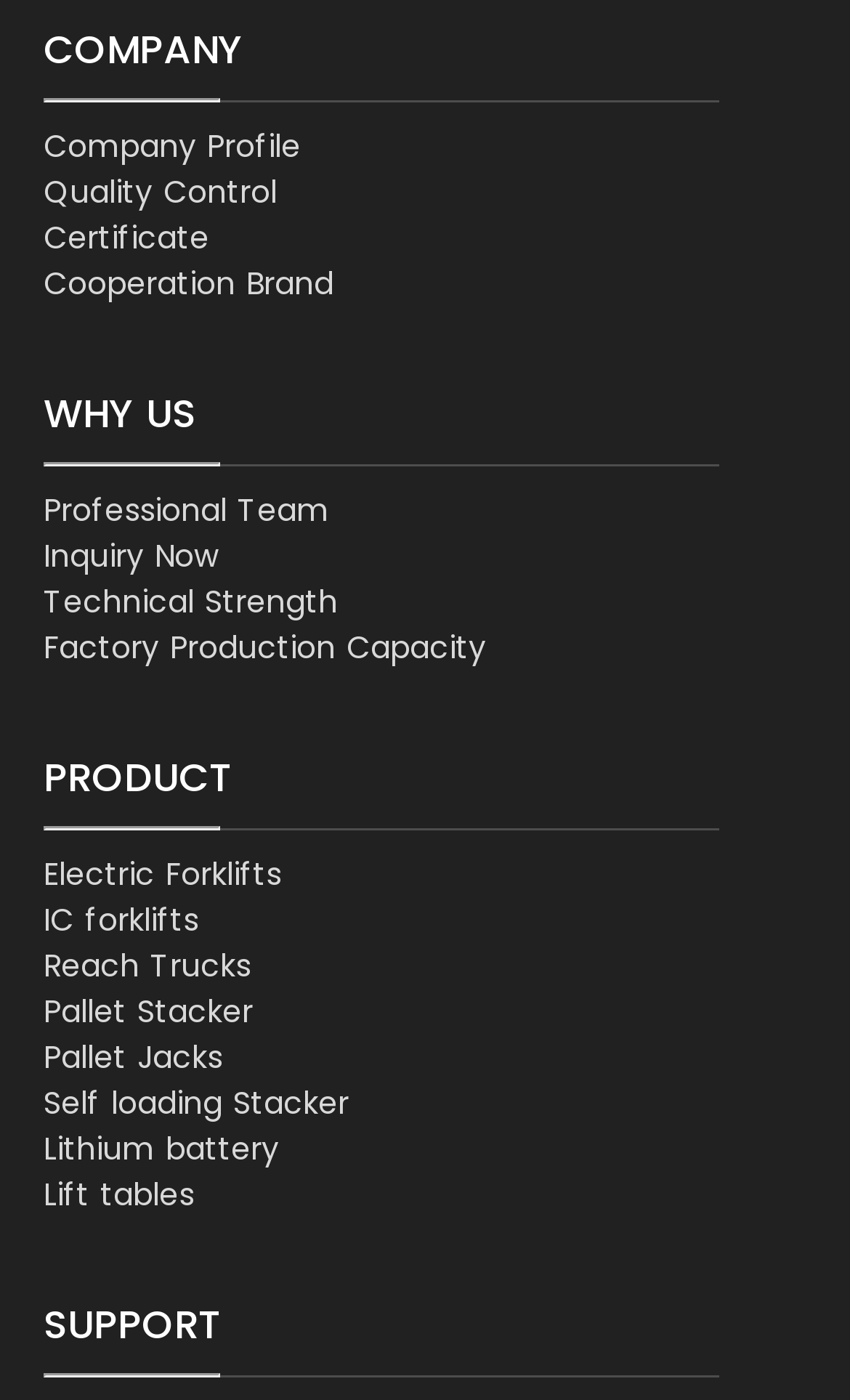Answer the question below with a single word or a brief phrase: 
How many separators are there in the webpage?

3